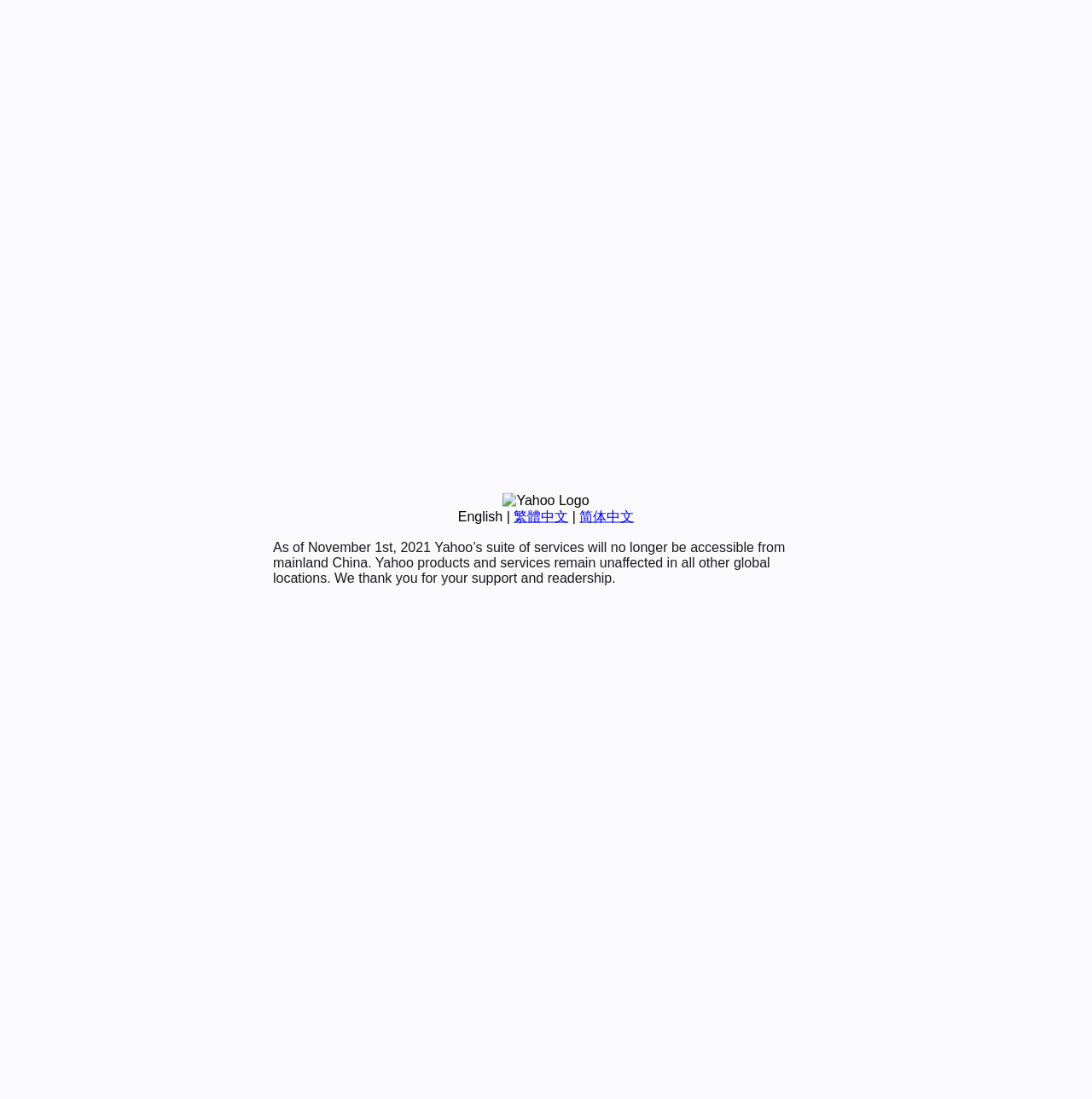Determine the bounding box for the described HTML element: "English". Ensure the coordinates are four float numbers between 0 and 1 in the format [left, top, right, bottom].

[0.419, 0.463, 0.46, 0.476]